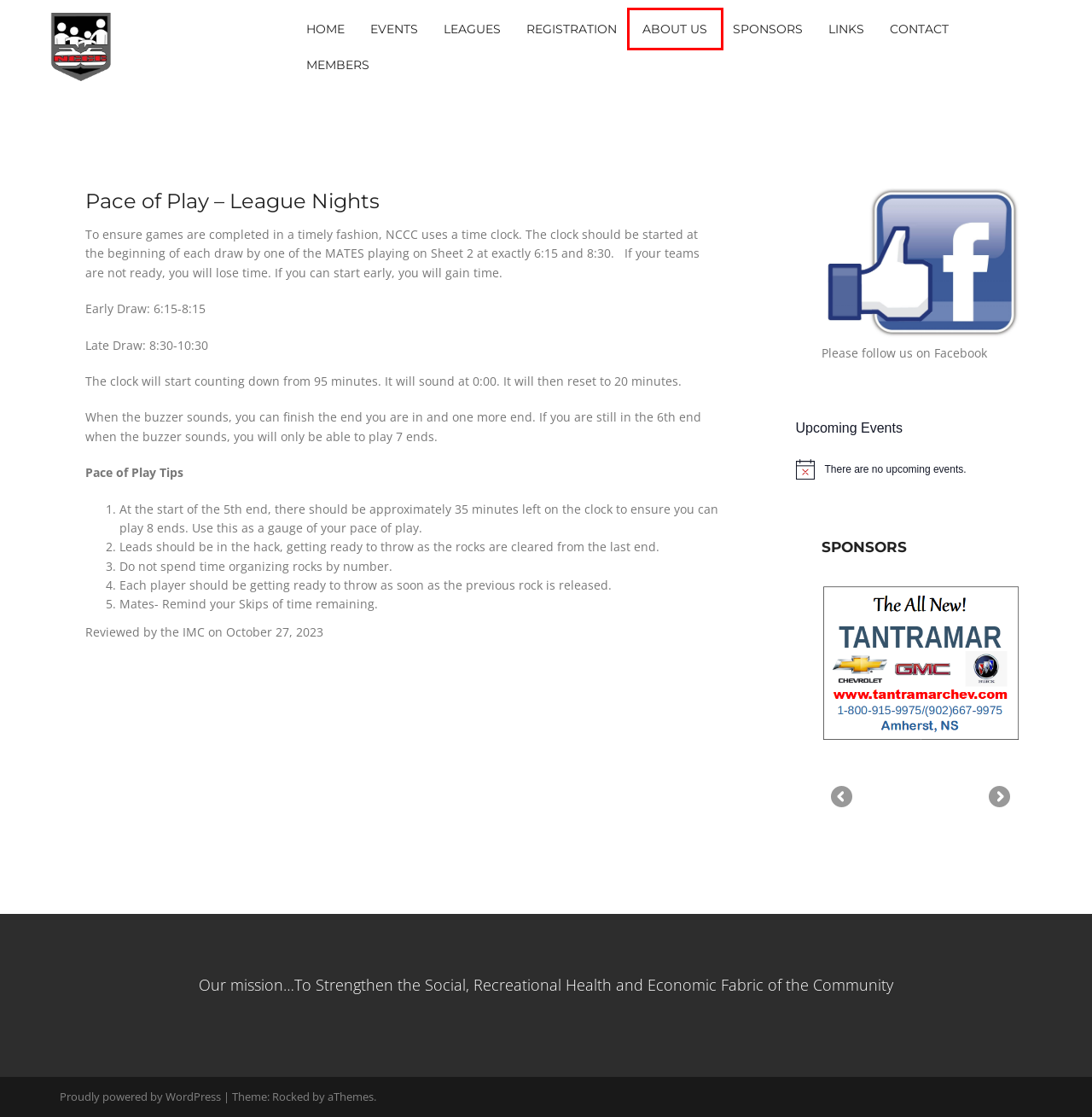A screenshot of a webpage is provided, featuring a red bounding box around a specific UI element. Identify the webpage description that most accurately reflects the new webpage after interacting with the selected element. Here are the candidates:
A. About Us – Northumberland Community Curling Club
B. Leagues – Northumberland Community Curling Club
C. Sydney: Fast & Customizable WordPress Theme
D. Spares List – Northumberland Community Curling Club
E. Links – Northumberland Community Curling Club
F. Contact – Northumberland Community Curling Club
G. Northumberland Community Curling Club
H. Sponsors – Northumberland Community Curling Club

A